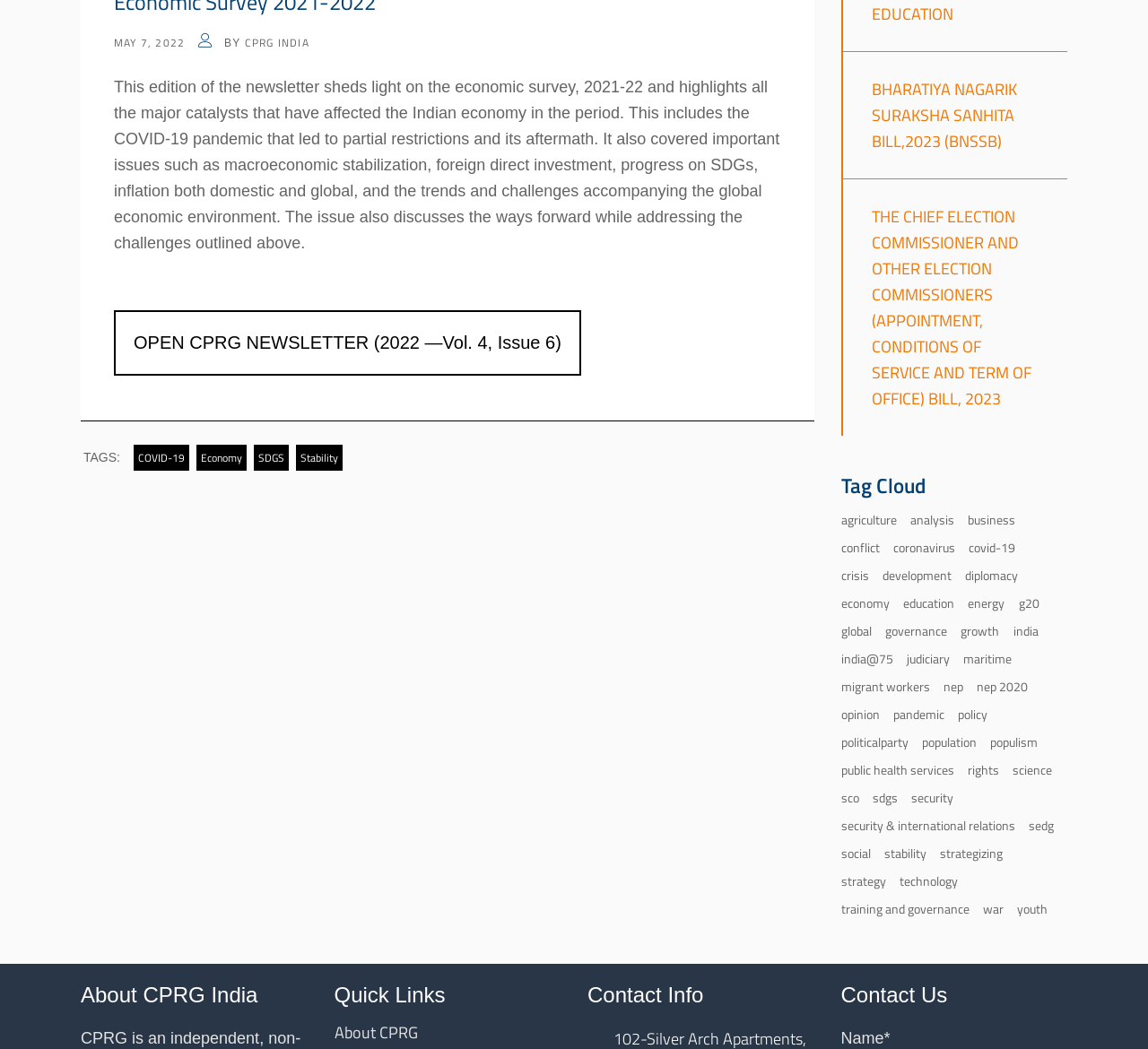Please determine the bounding box coordinates for the element with the description: "Security & International Relations".

[0.732, 0.775, 0.893, 0.799]